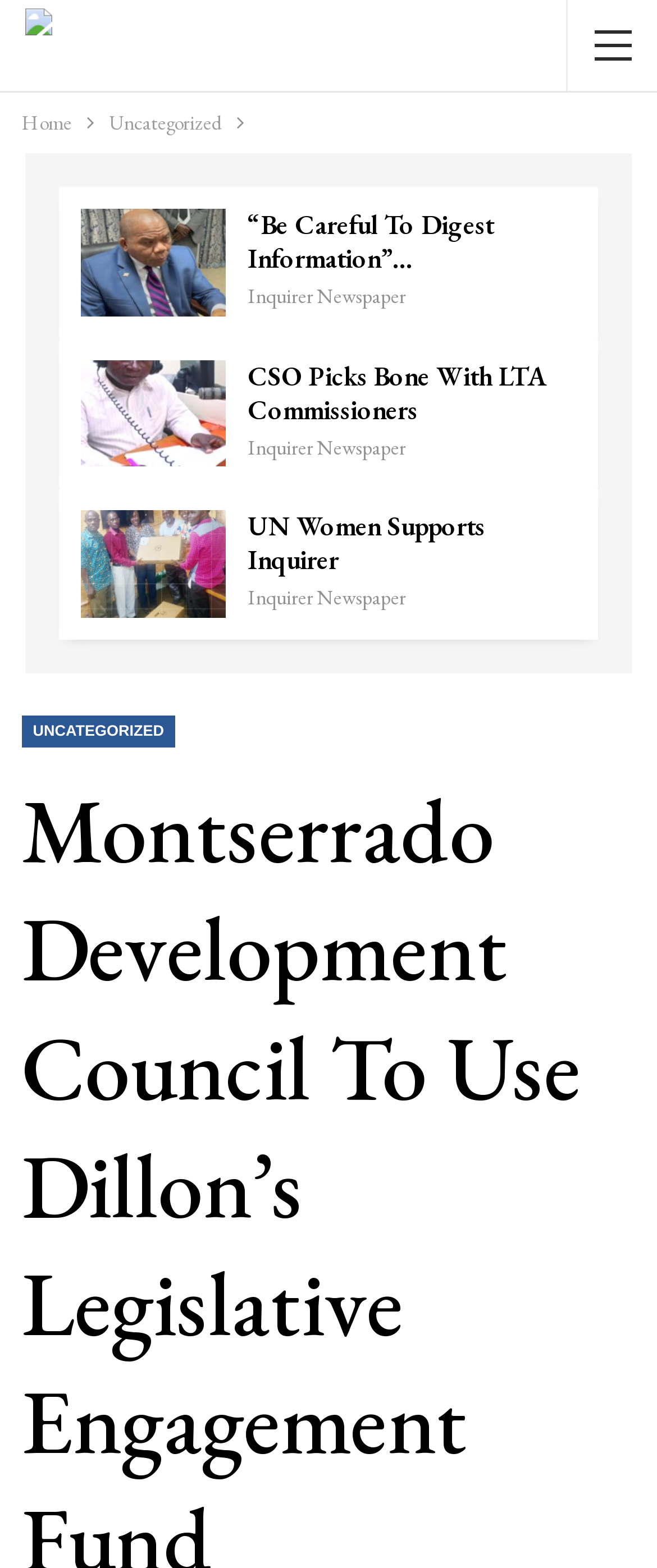Answer succinctly with a single word or phrase:
What is the category of the last article?

UNCATEGORIZED